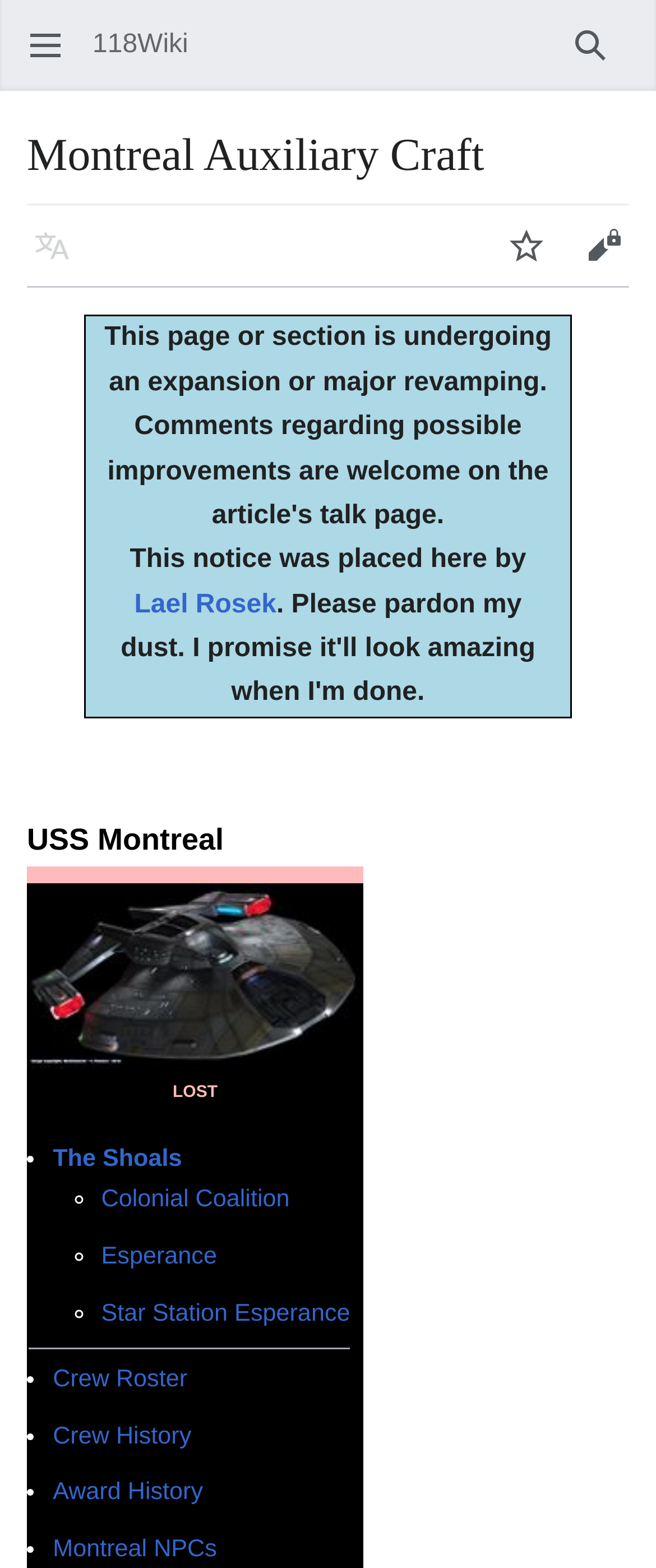Please identify the bounding box coordinates of the element's region that needs to be clicked to fulfill the following instruction: "Search". The bounding box coordinates should consist of four float numbers between 0 and 1, i.e., [left, top, right, bottom].

[0.841, 0.004, 0.959, 0.054]